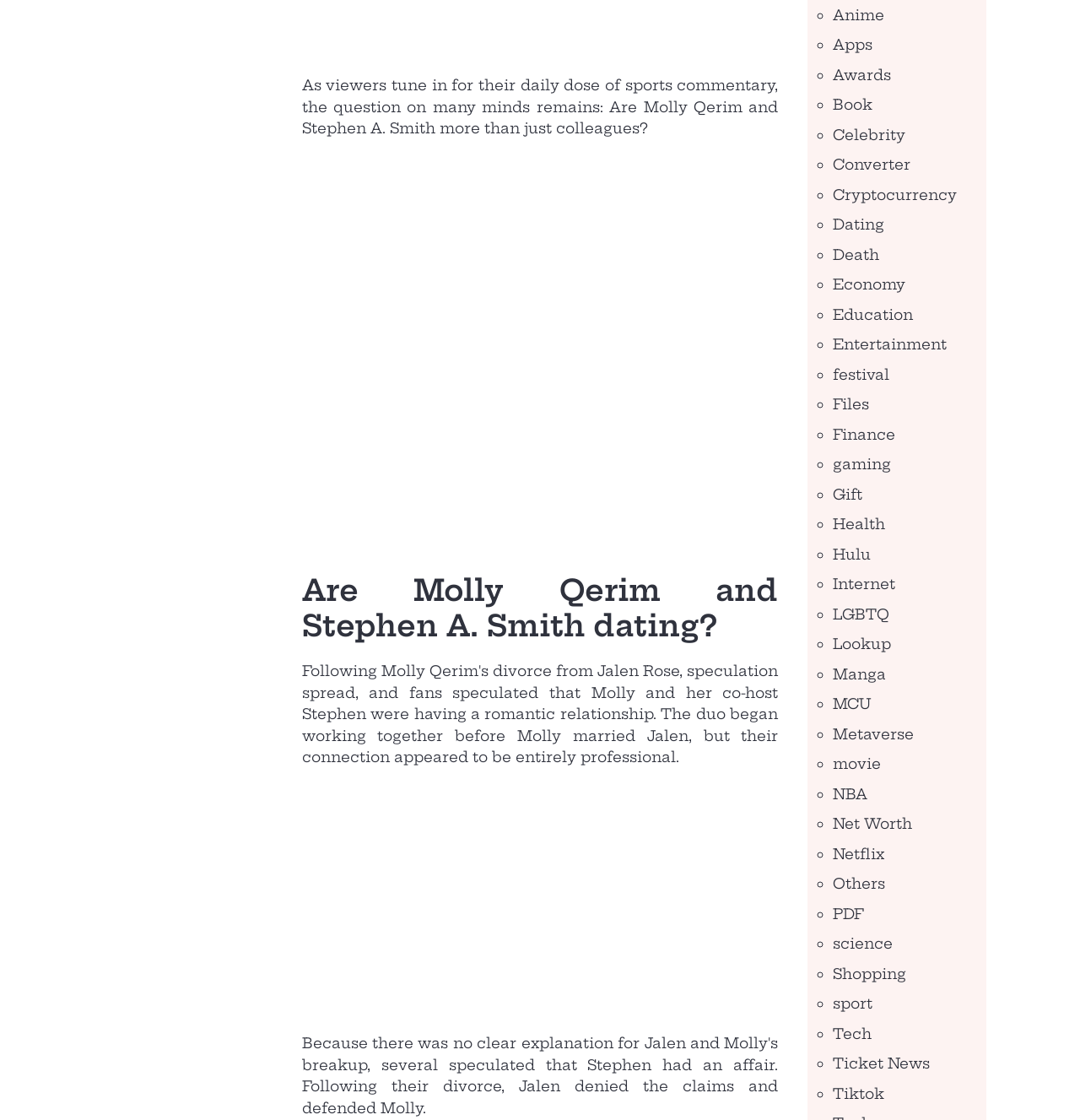Please identify the bounding box coordinates of the element's region that I should click in order to complete the following instruction: "Learn about Science". The bounding box coordinates consist of four float numbers between 0 and 1, i.e., [left, top, right, bottom].

[0.771, 0.834, 0.827, 0.85]